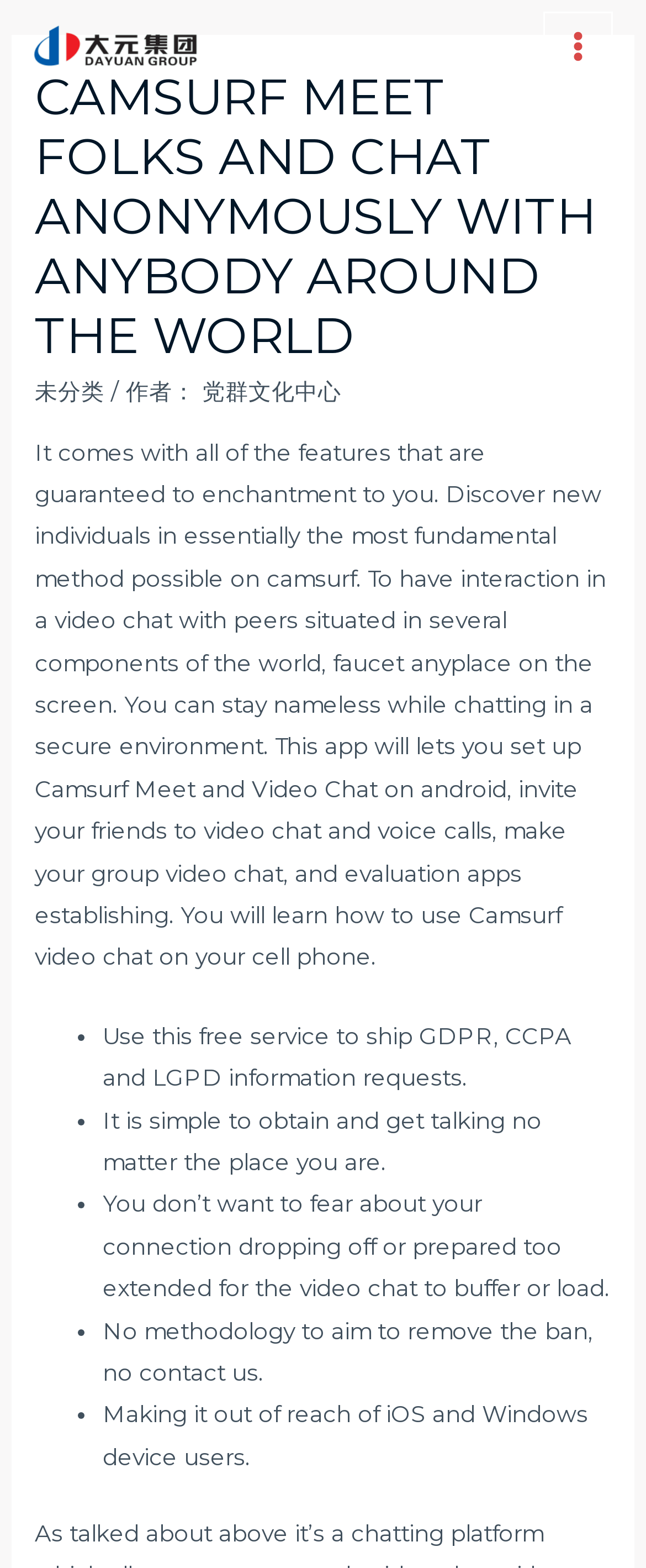Is the video chat service free? Examine the screenshot and reply using just one word or a brief phrase.

Yes